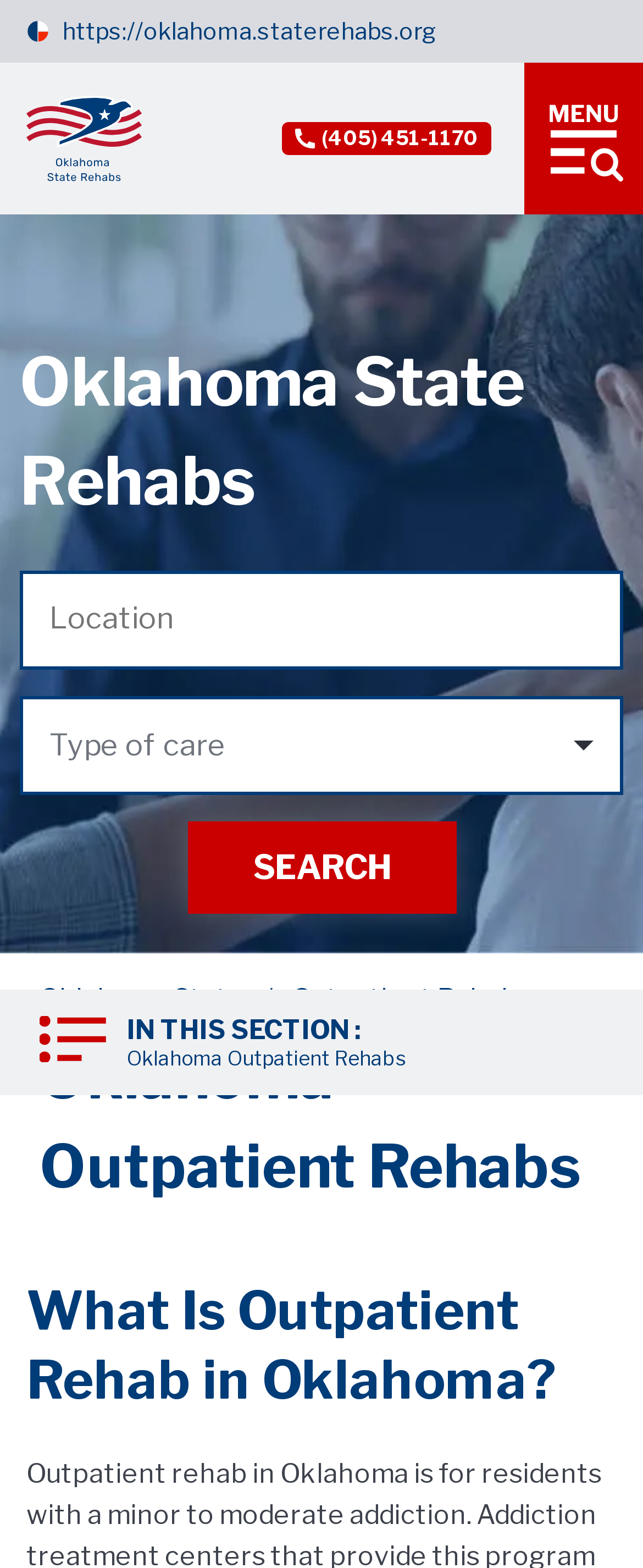Provide a brief response in the form of a single word or phrase:
What is the purpose of the textbox on the webpage?

Location